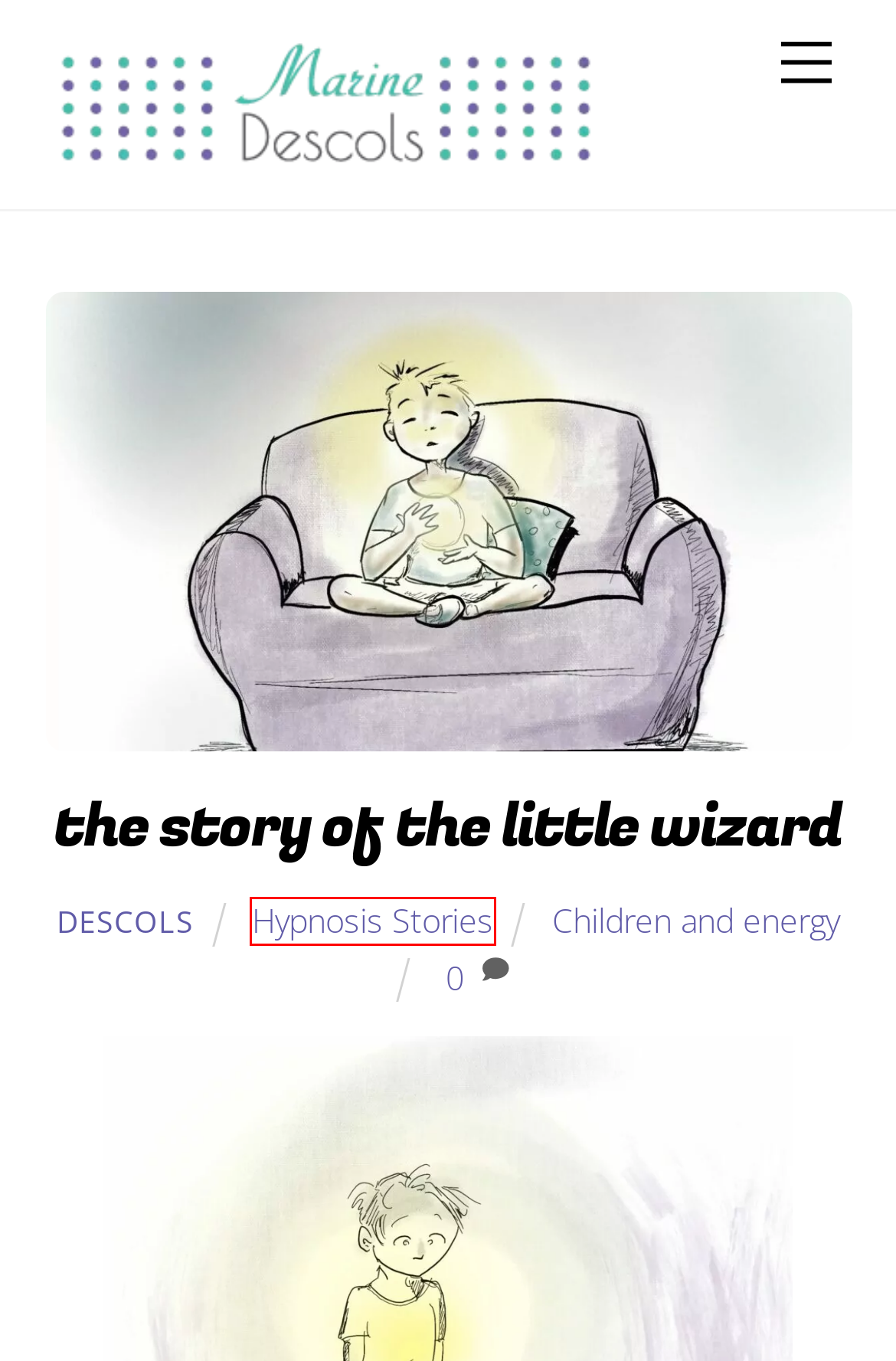You are provided a screenshot of a webpage featuring a red bounding box around a UI element. Choose the webpage description that most accurately represents the new webpage after clicking the element within the red bounding box. Here are the candidates:
A. Archives of Hypnosis Stories - Marine Descols
B. Descols, author on Marine Descols
C. La maison du coeur, hypnosis with children - Marine Descols
D. MARINE DESCOLS:HYPNOSIS PRACTICE CHAMBÉRY, BARBERAZ
E. THE JOURNEYS OF THE MIND, A HYPNOSIS BLOG - Marine Descols
F. Archives of Children and ergie - Marine Descols
G. The Sound of Waves, Guided tour to the Ocean - Marine Descols
H. Taming a fear during a sport learning process - Marine Descols

A